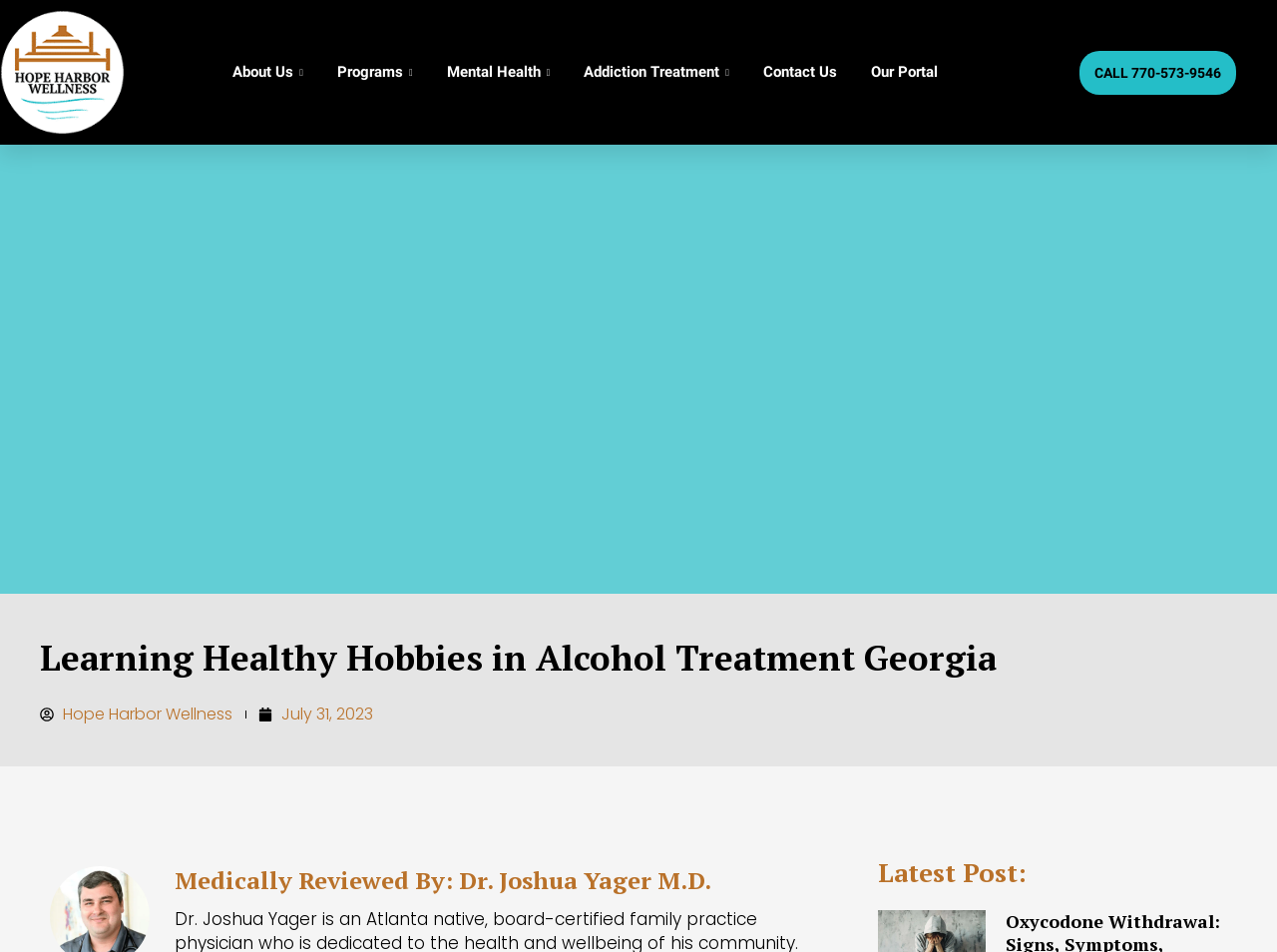Could you indicate the bounding box coordinates of the region to click in order to complete this instruction: "call 770-573-9546".

[0.845, 0.053, 0.968, 0.099]